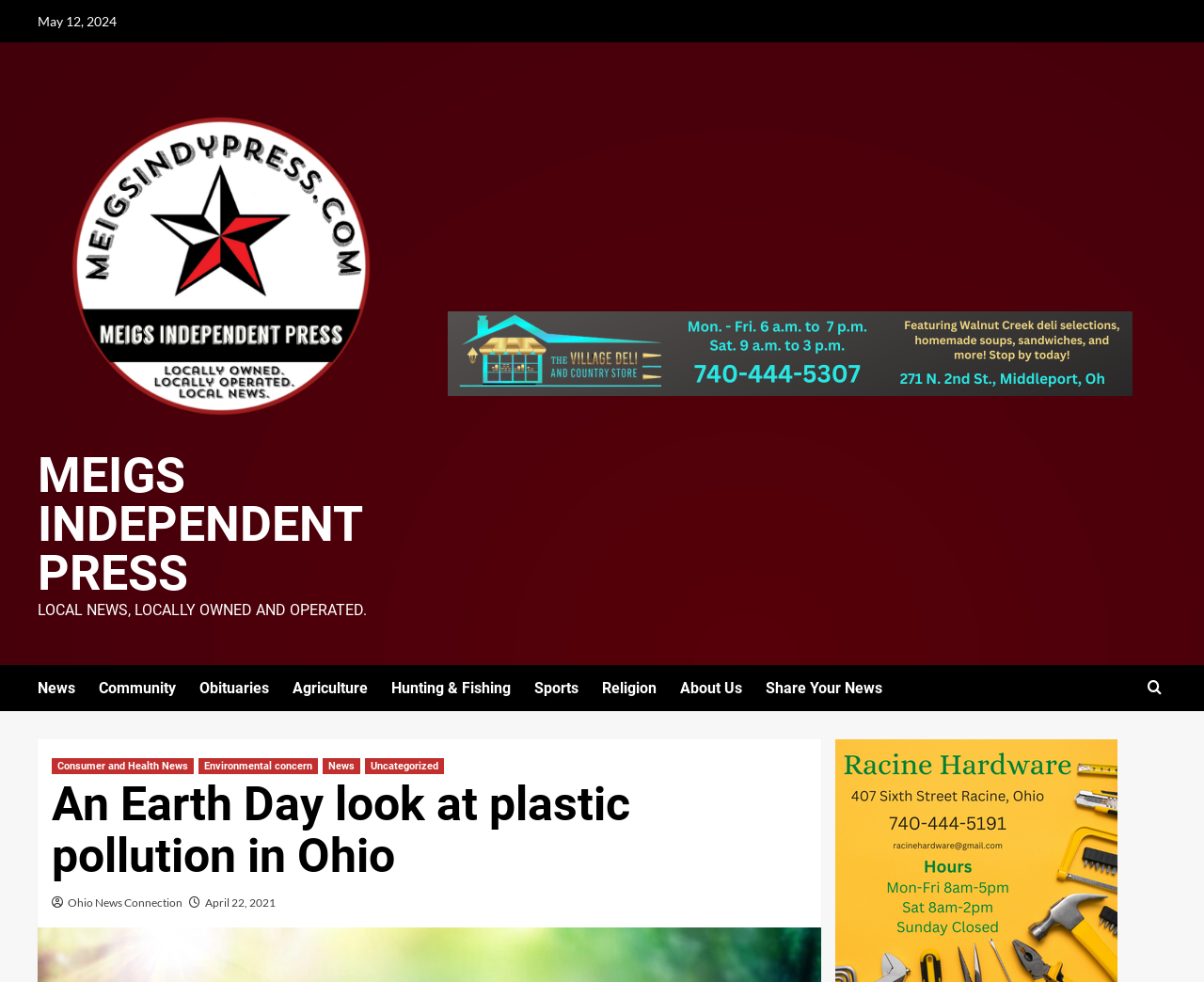Based on the image, provide a detailed response to the question:
Who is the author of the article?

The author of the article is mentioned in the meta description, which says 'An Earth Day look at plastic pollution in Ohio By Mary Schuermann Kuhlman...'. Therefore, the author of the article is Mary Schuermann Kuhlman.